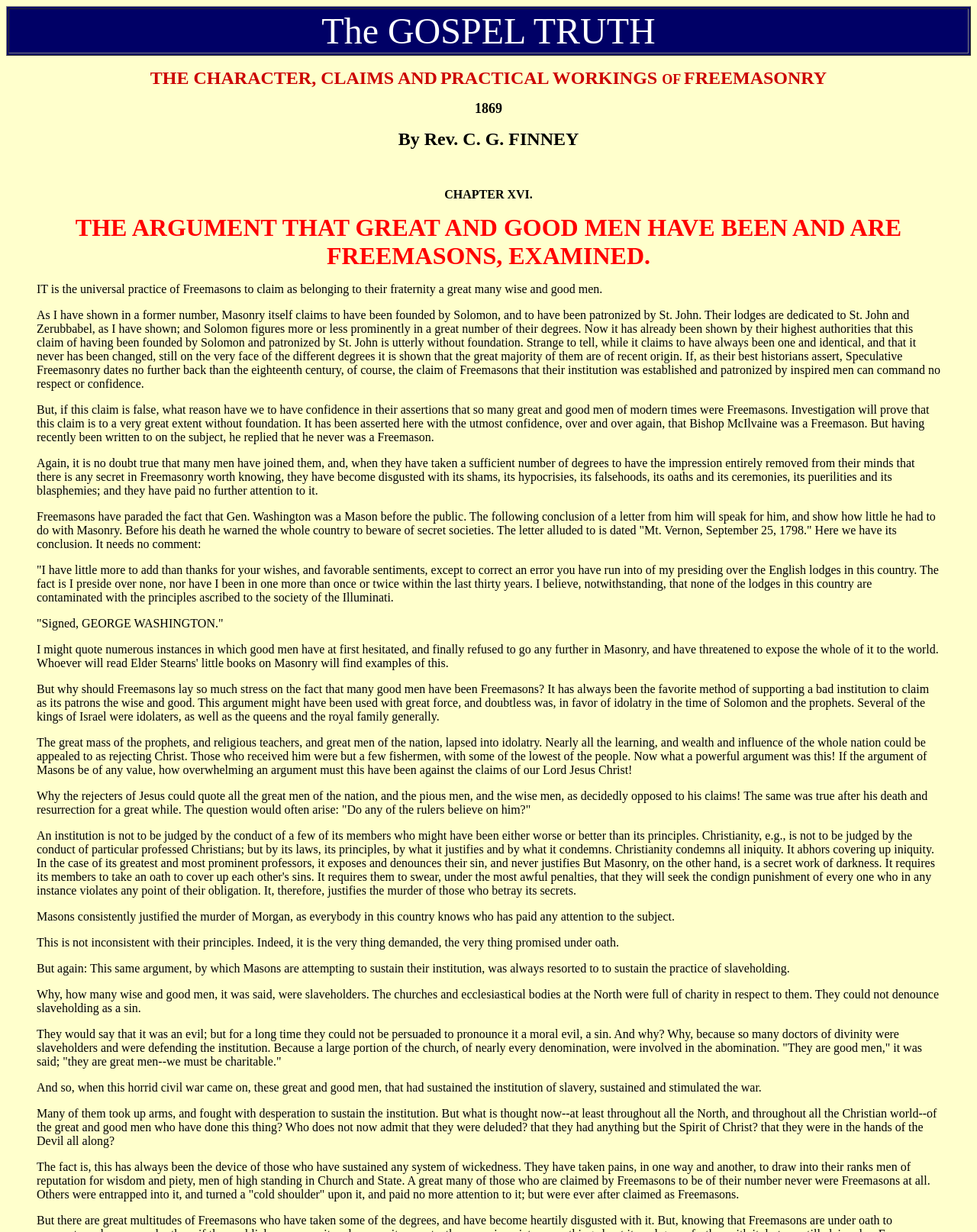What is the year mentioned in the text?
Provide a one-word or short-phrase answer based on the image.

1869